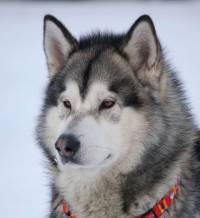Detail every significant feature and component of the image.

The image showcases a majestic Alaskan Malamute, a breed known for its strength and endurance. This particular dog features a thick coat of gray and white fur, characteristic of the breed, with distinct facial markings that highlight its intelligent expression. The dog's ears are erect and pointed, emphasizing its alertness. It is adorned with a vibrant harness, hinting at an active lifestyle, possibly involving outdoor adventures in snowy terrains. The background appears to be a snowy landscape, suggesting that this Malamute is in its natural, cold-weather habitat, where it thrives as a hardworking and loyal companion. Overall, the image beautifully captures the essence of this powerful and friendly breed.